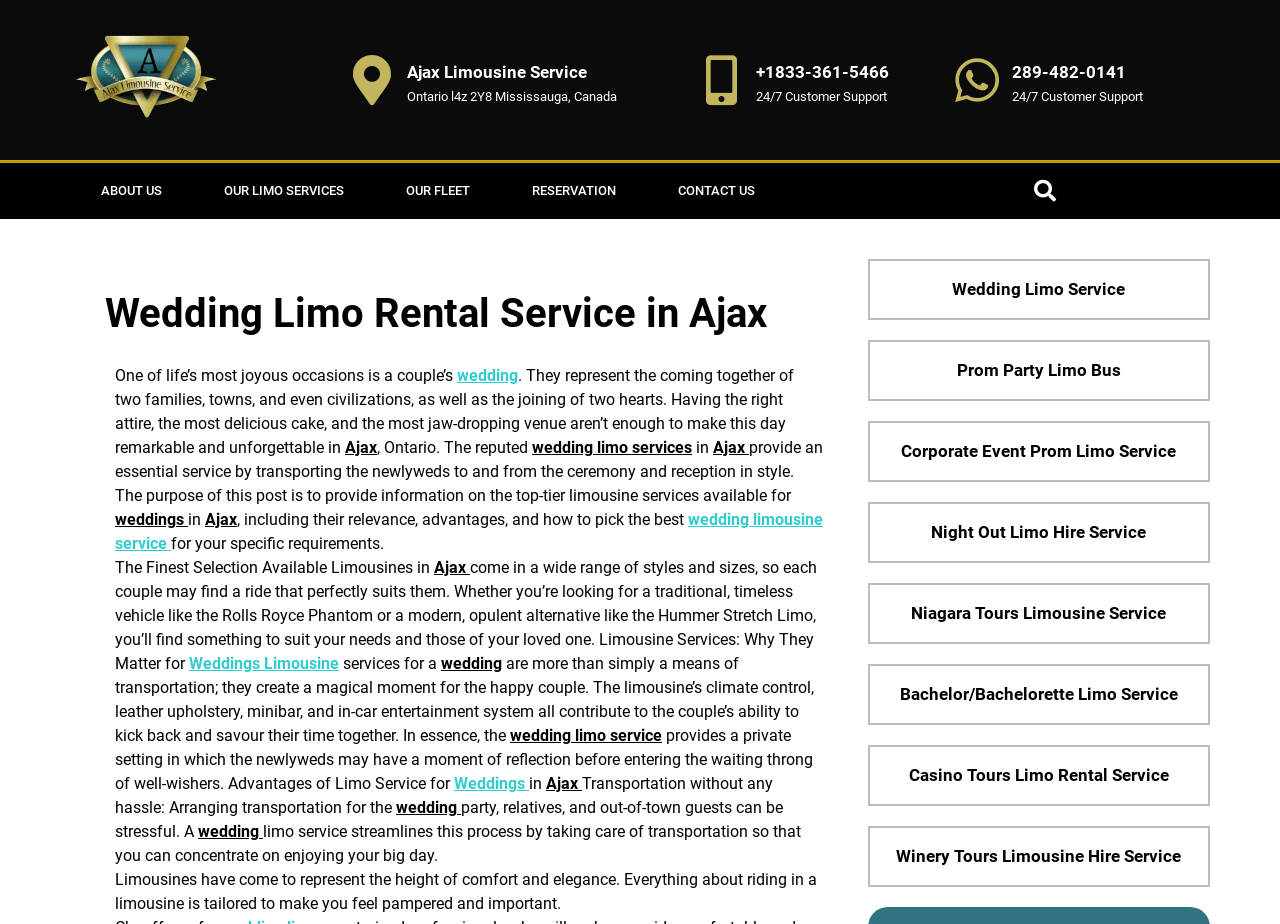Determine the bounding box coordinates for the clickable element to execute this instruction: "Search for something". Provide the coordinates as four float numbers between 0 and 1, i.e., [left, top, right, bottom].

[0.688, 0.185, 0.945, 0.228]